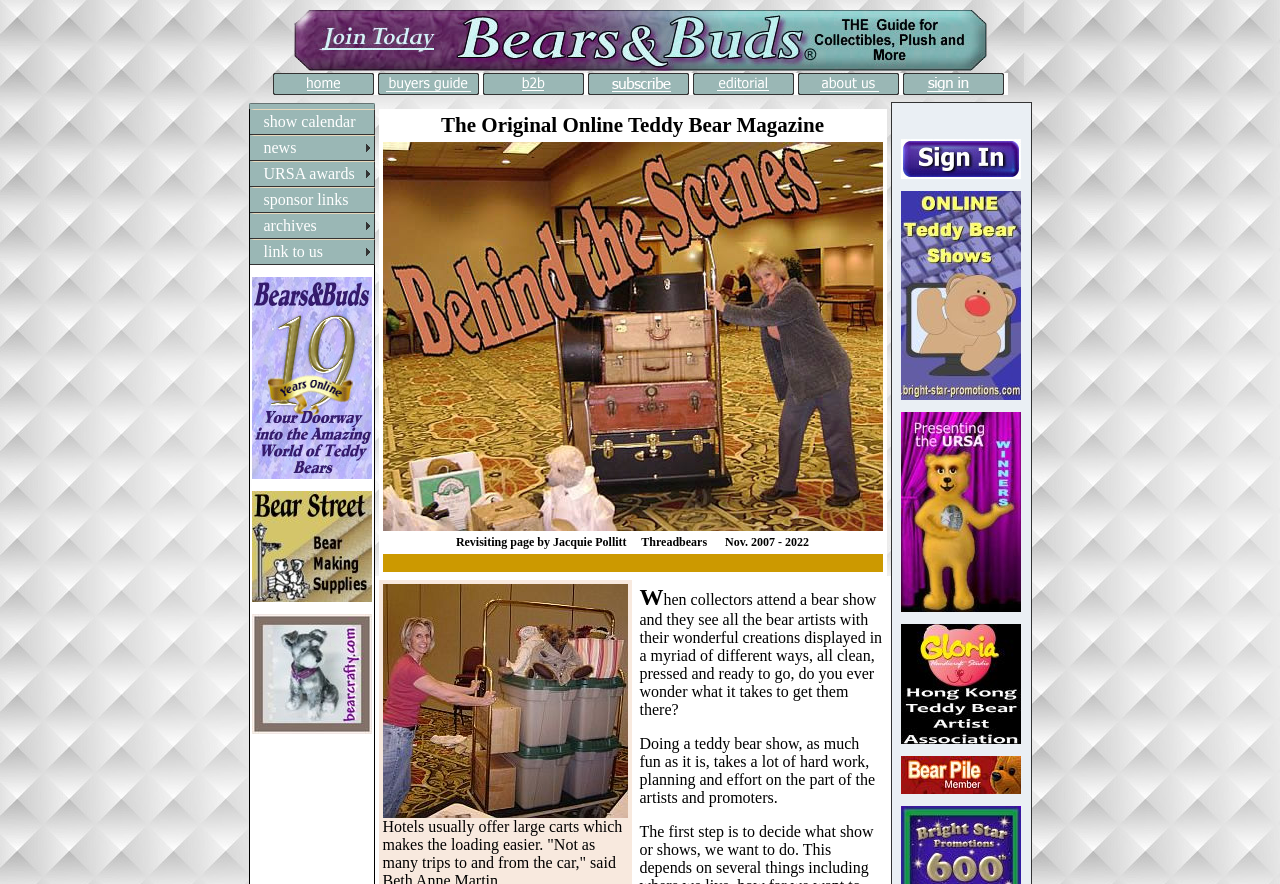What is the main topic of this online magazine?
Please provide a detailed and comprehensive answer to the question.

Based on the webpage structure and content, it appears that the main topic of this online magazine is teddy bear collecting, as evidenced by the presence of images and links related to teddy bears and their artists.